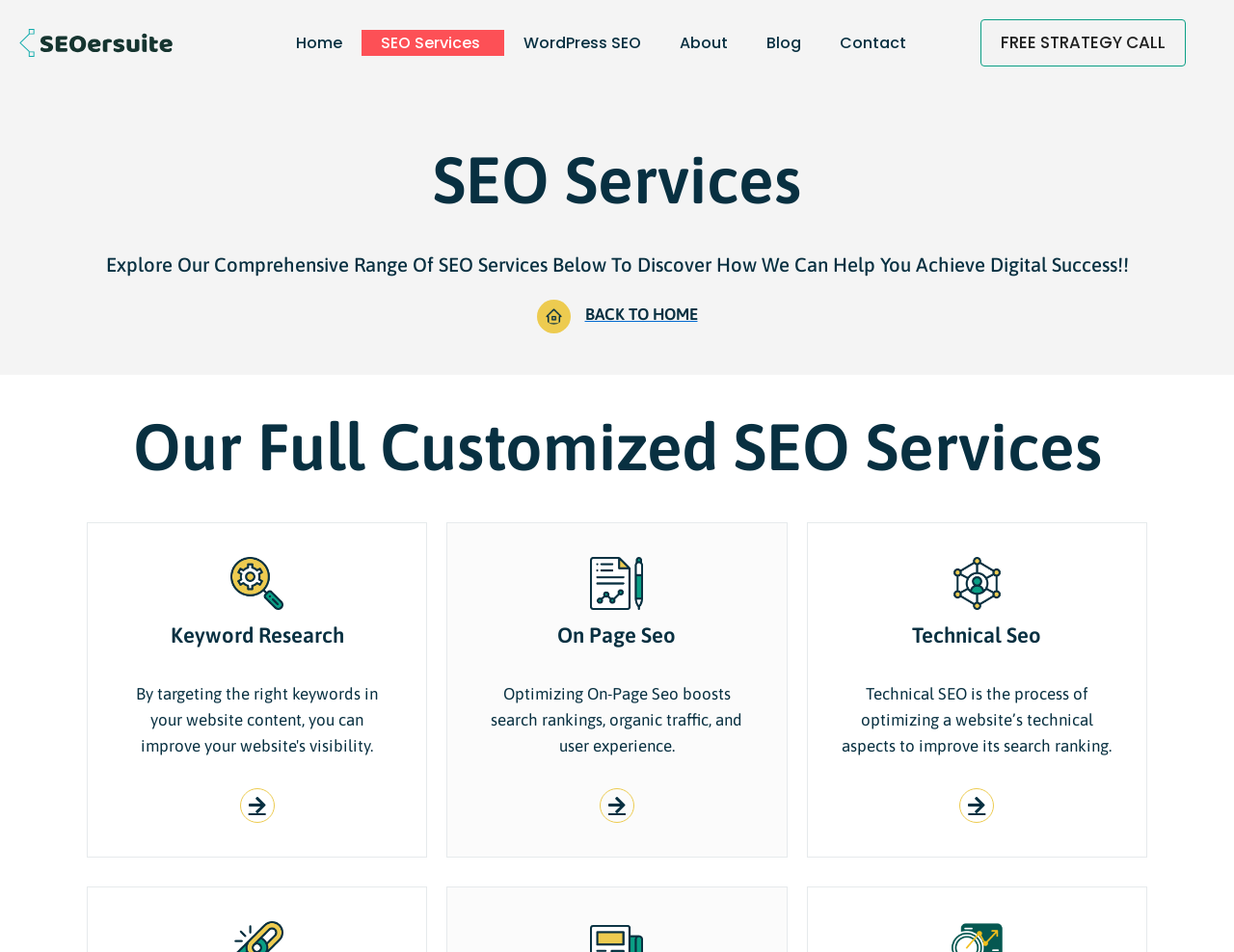Please answer the following question using a single word or phrase: 
What is the purpose of the 'FREE STRATEGY CALL' button?

To get a free strategy call